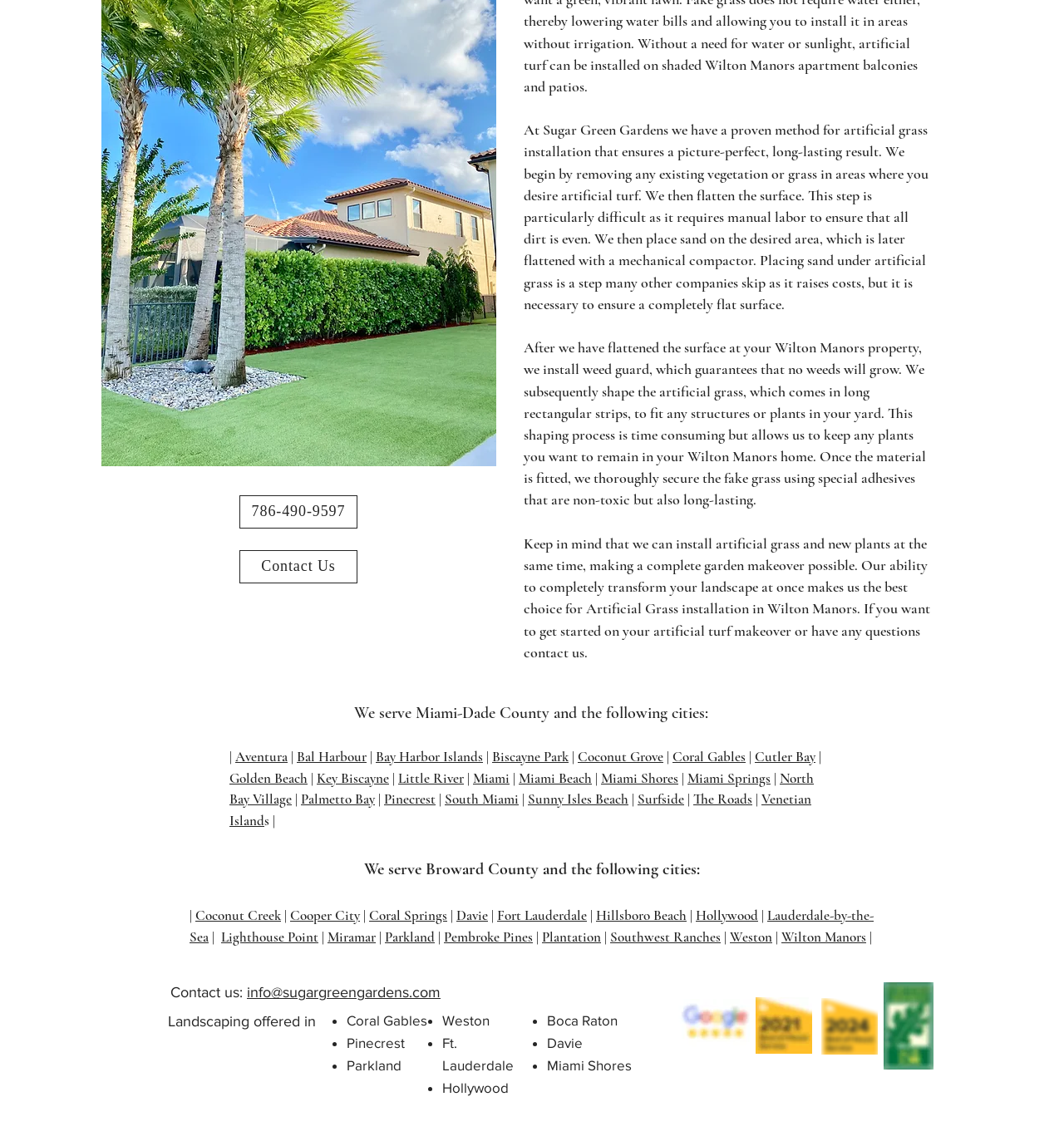Can you find the bounding box coordinates of the area I should click to execute the following instruction: "Contact us"?

[0.225, 0.482, 0.336, 0.511]